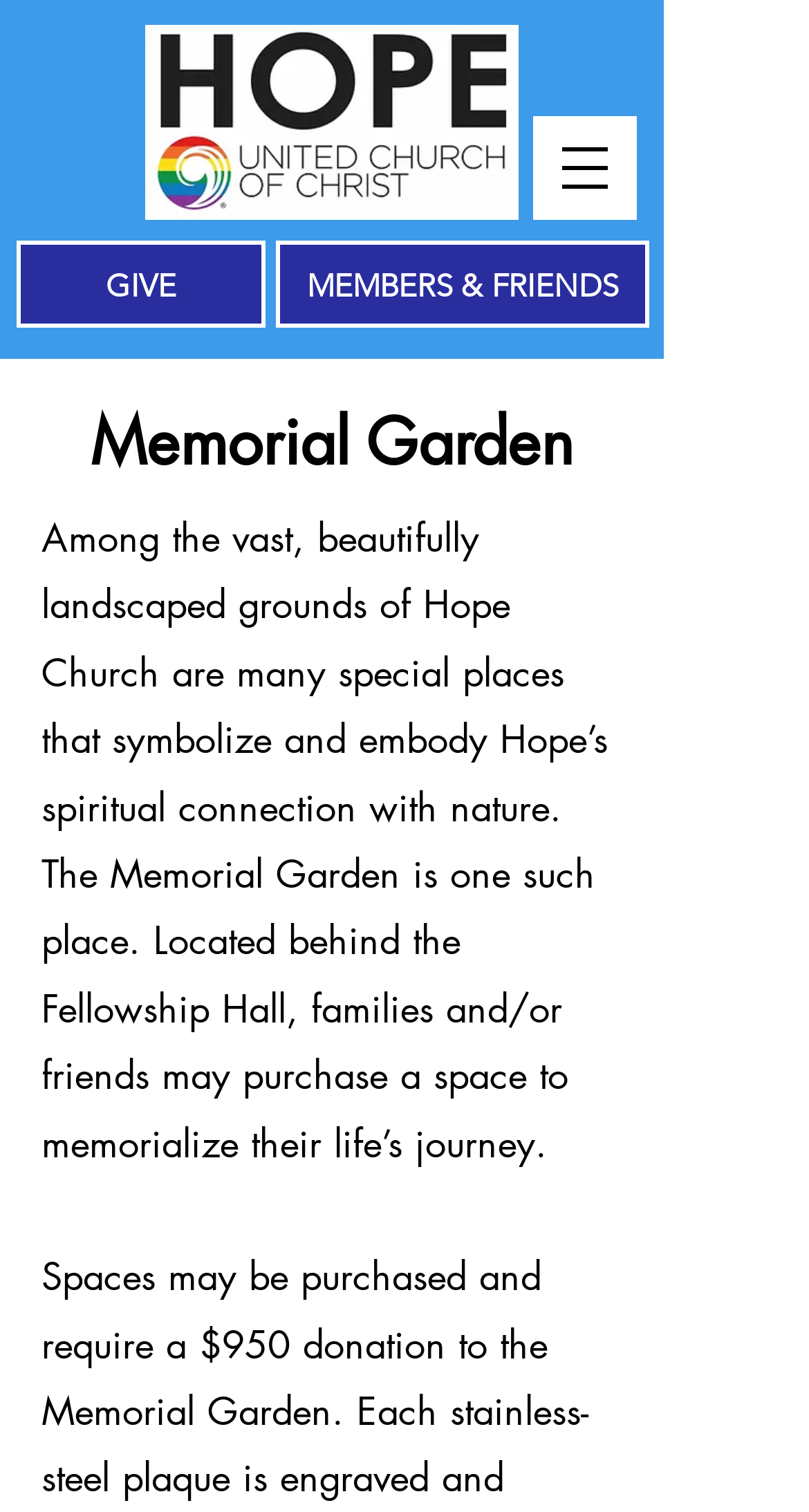Find the bounding box coordinates for the HTML element described in this sentence: "MEMBERS & FRIENDS". Provide the coordinates as four float numbers between 0 and 1, in the format [left, top, right, bottom].

[0.341, 0.159, 0.803, 0.217]